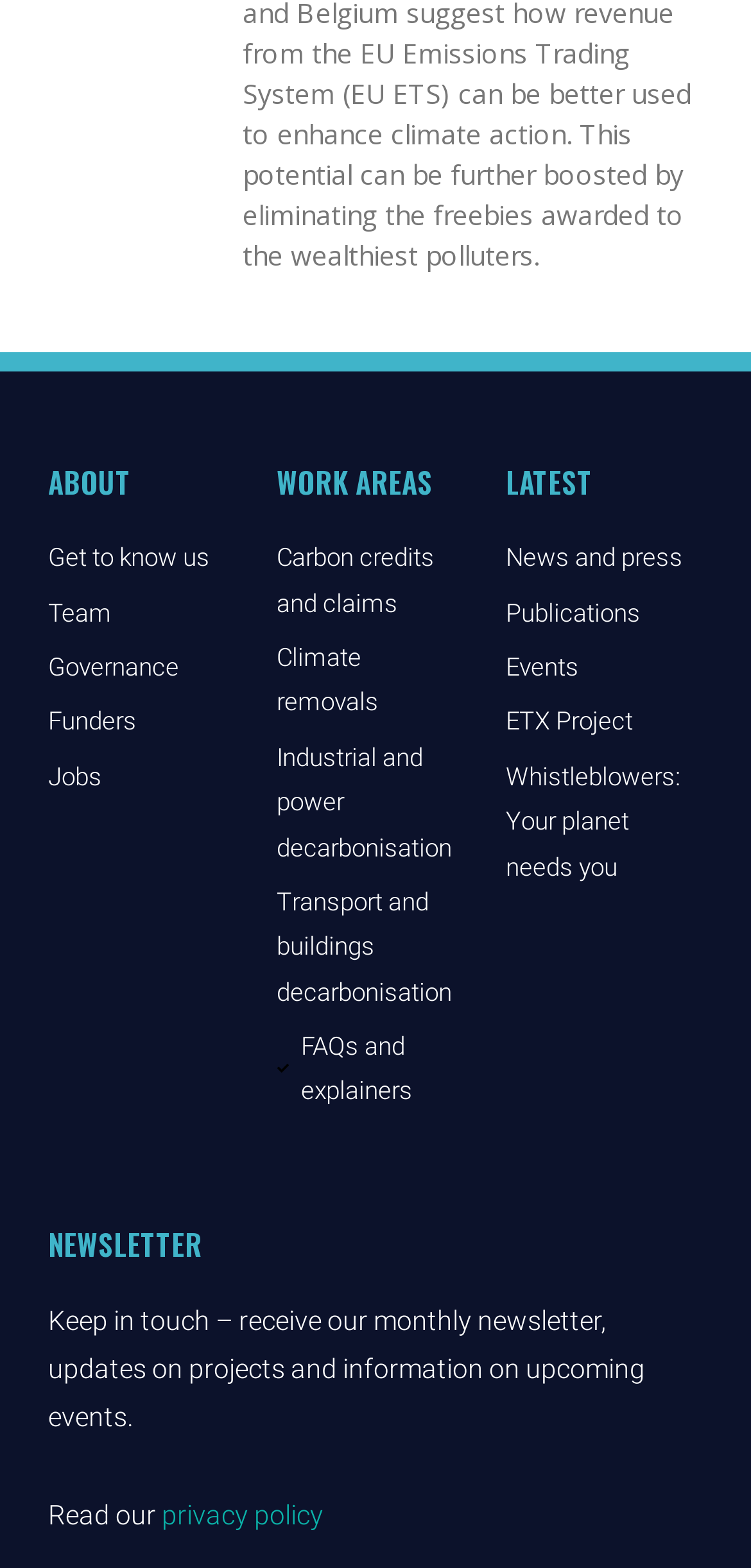Locate the bounding box coordinates of the region to be clicked to comply with the following instruction: "Learn about carbon credits and claims". The coordinates must be four float numbers between 0 and 1, in the form [left, top, right, bottom].

[0.369, 0.341, 0.622, 0.399]